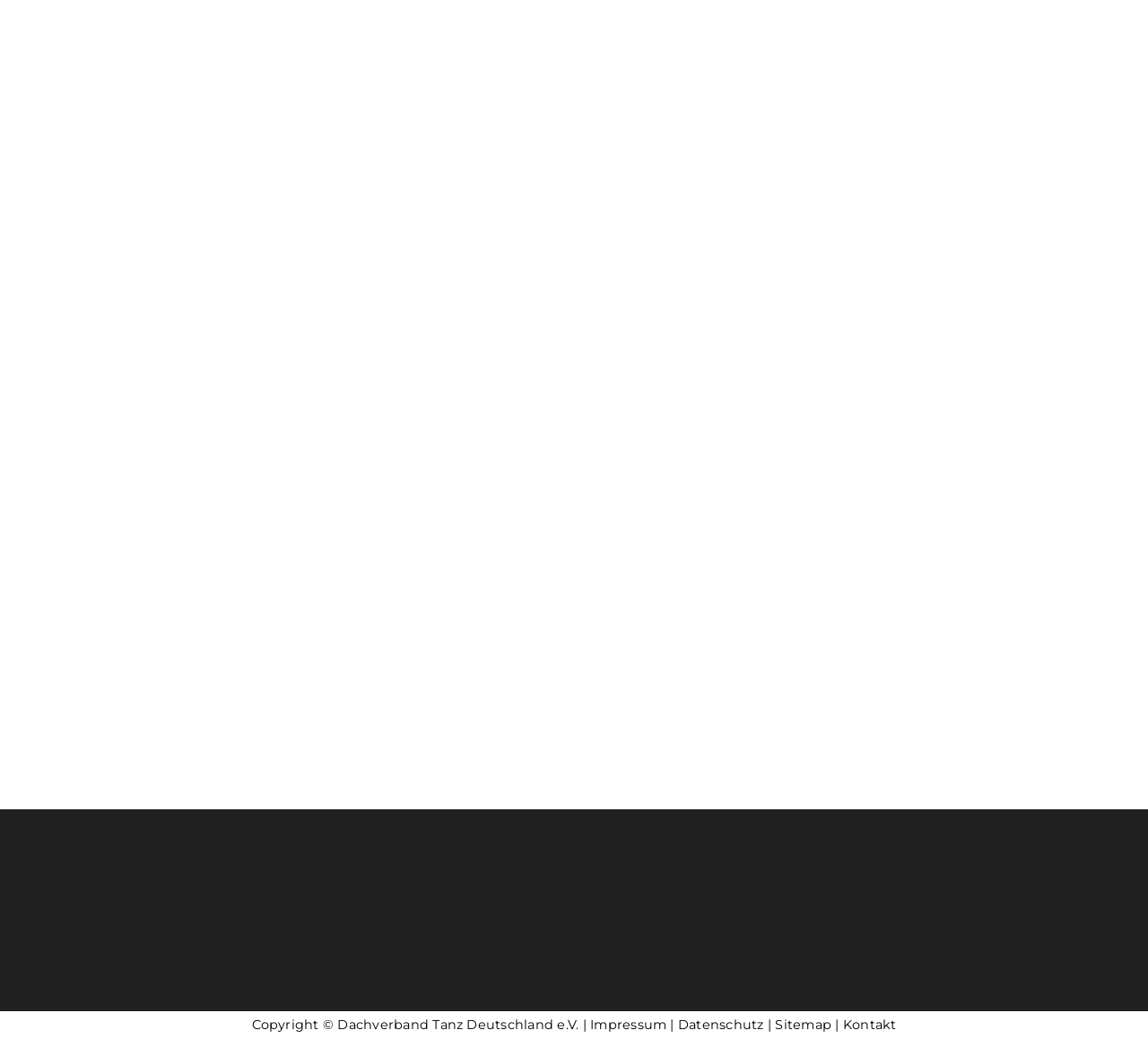What is the layout of the links at the bottom?
Based on the screenshot, provide your answer in one word or phrase.

Horizontal